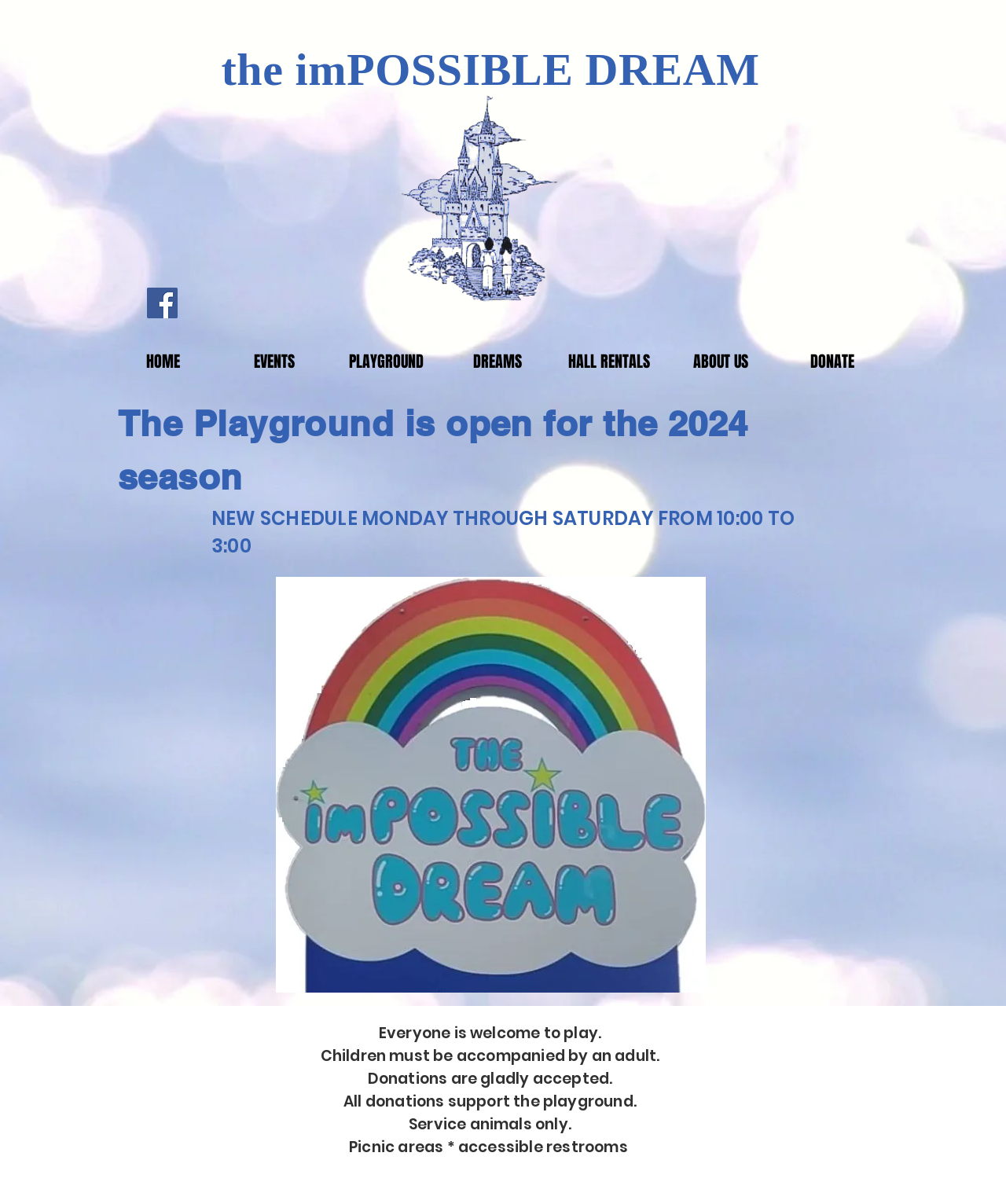Identify the bounding box coordinates of the region that needs to be clicked to carry out this instruction: "Click the Facebook Social Icon". Provide these coordinates as four float numbers ranging from 0 to 1, i.e., [left, top, right, bottom].

[0.146, 0.239, 0.177, 0.264]